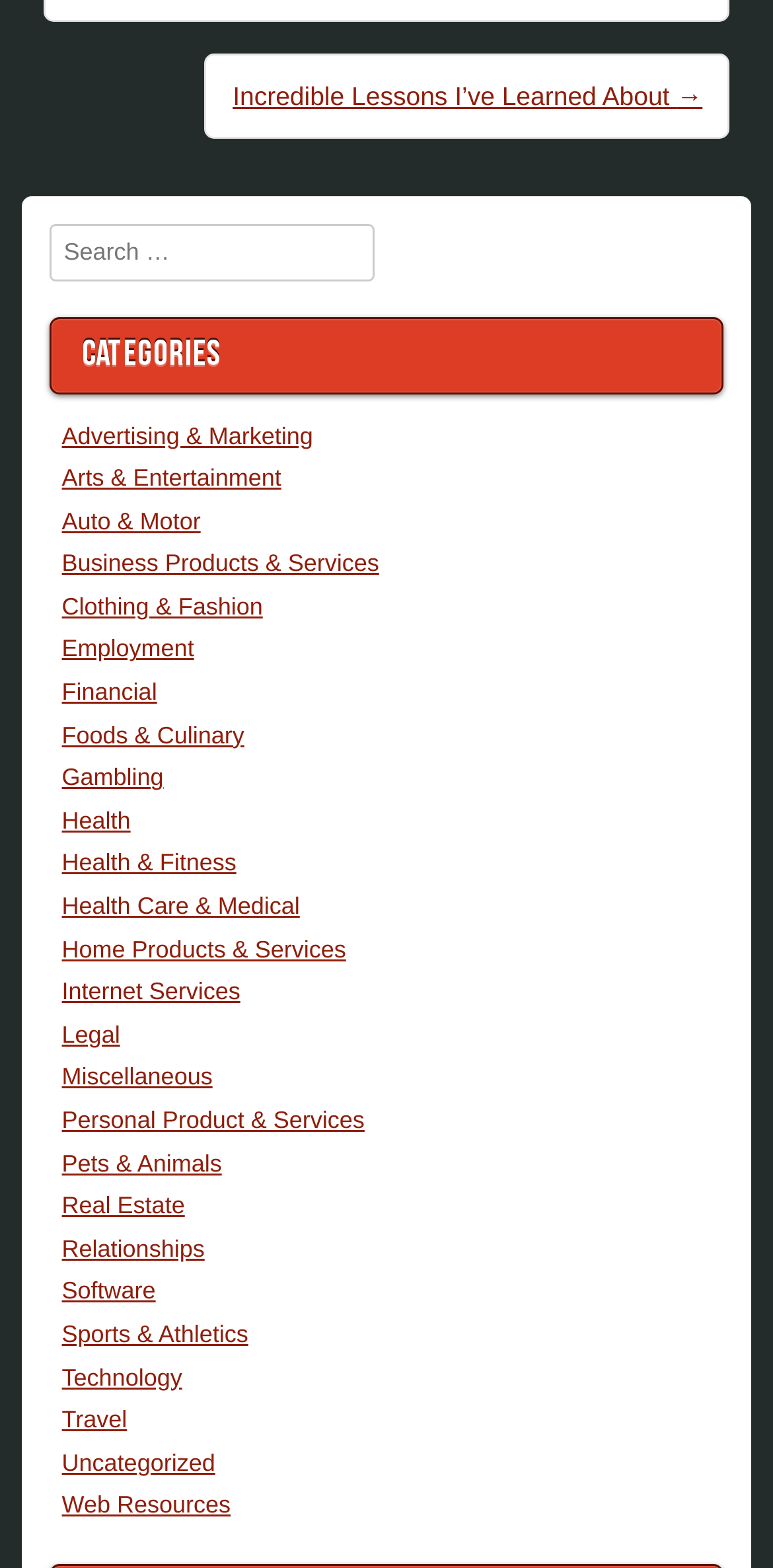Locate the bounding box of the UI element with the following description: "Sports & Athletics".

[0.08, 0.842, 0.321, 0.86]